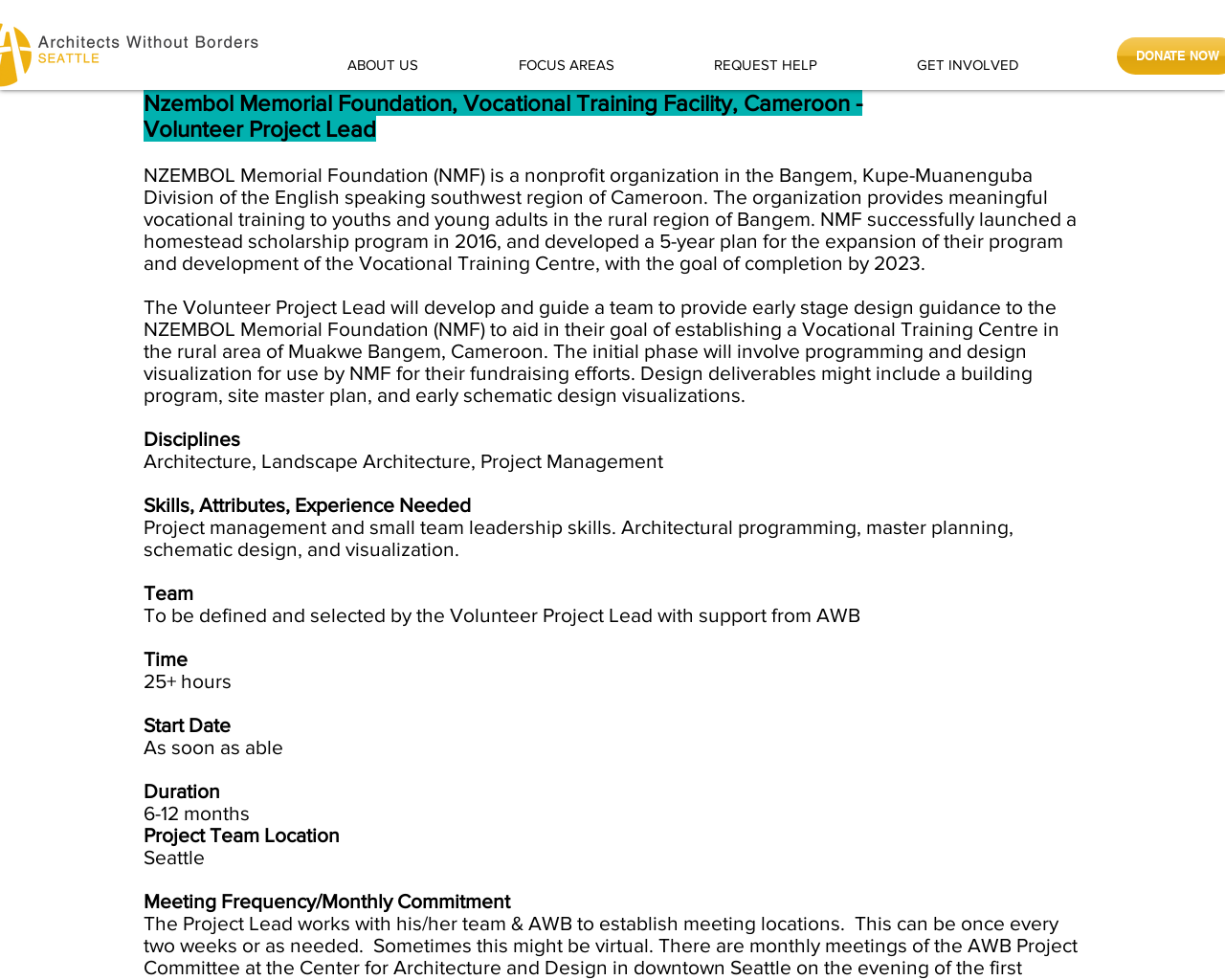Offer an extensive depiction of the webpage and its key elements.

The webpage is about a vocational training facility in Cameroon, specifically the Nzembol Memorial Foundation. At the top, there is a navigation menu with five links: "ABOUT US", "FOCUS AREAS", "REQUEST HELP", and "GET INVOLVED". 

Below the navigation menu, there is a brief introduction to the Nzembol Memorial Foundation, a nonprofit organization that provides vocational training to youths and young adults in rural Cameroon. The organization has launched a homestead scholarship program and has a 5-year plan to expand its program and develop a vocational training center.

The main content of the webpage is about a volunteer project lead opportunity. The project lead will develop and guide a team to provide early-stage design guidance to the Nzembol Memorial Foundation to aid in their goal of establishing a vocational training center in rural Cameroon. The project involves programming and design visualization for fundraising efforts.

The webpage also lists the required disciplines, skills, and attributes for the project, including architecture, landscape architecture, project management, and small team leadership skills. The project team will be defined and selected by the volunteer project lead with support from AWB. The time commitment for the project is 25+ hours, and the start date is as soon as possible. The project duration is expected to be 6-12 months, and the project team will be located in Seattle.